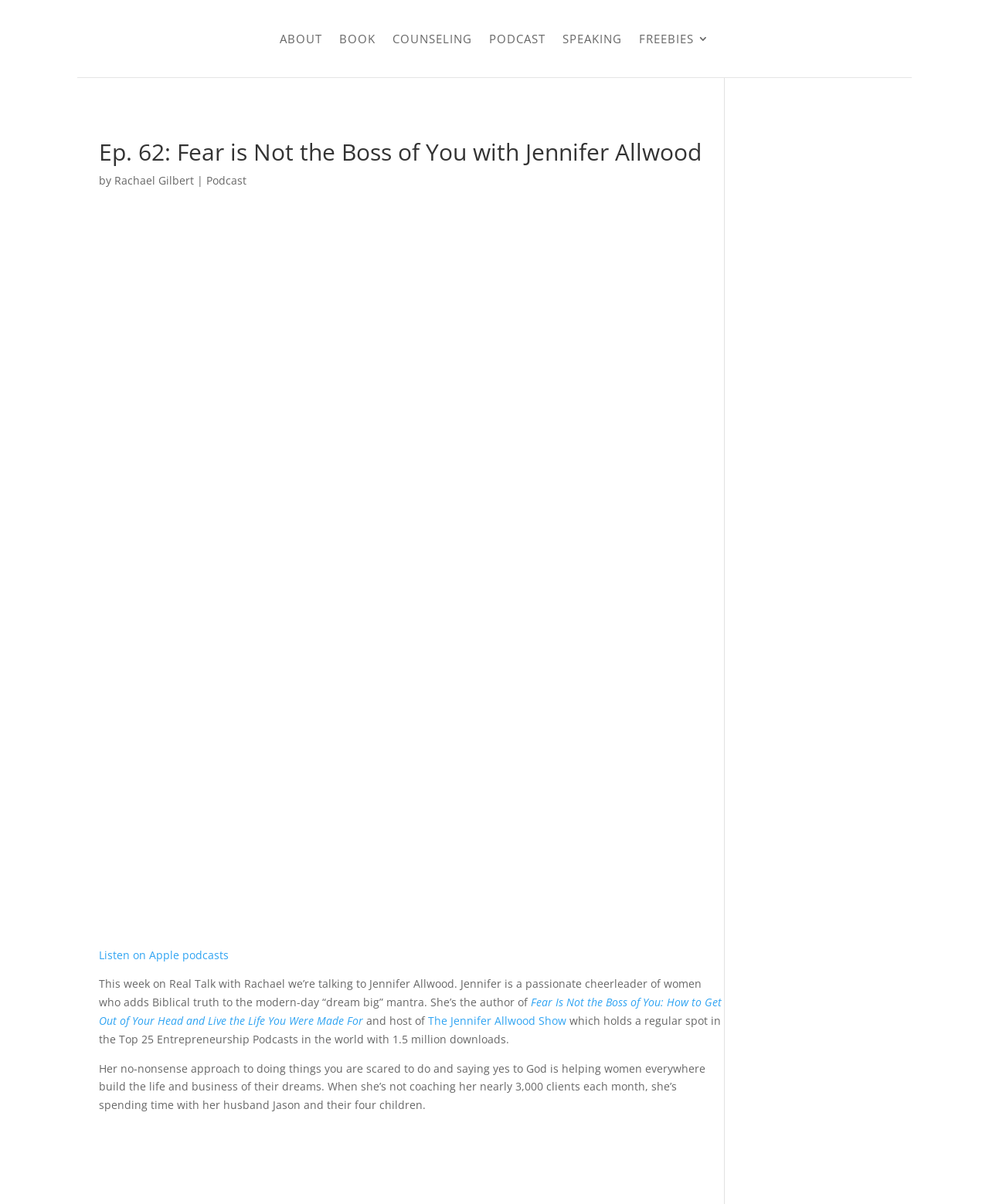Locate the bounding box coordinates of the clickable area needed to fulfill the instruction: "Listen to the podcast on Apple podcasts".

[0.1, 0.787, 0.231, 0.799]